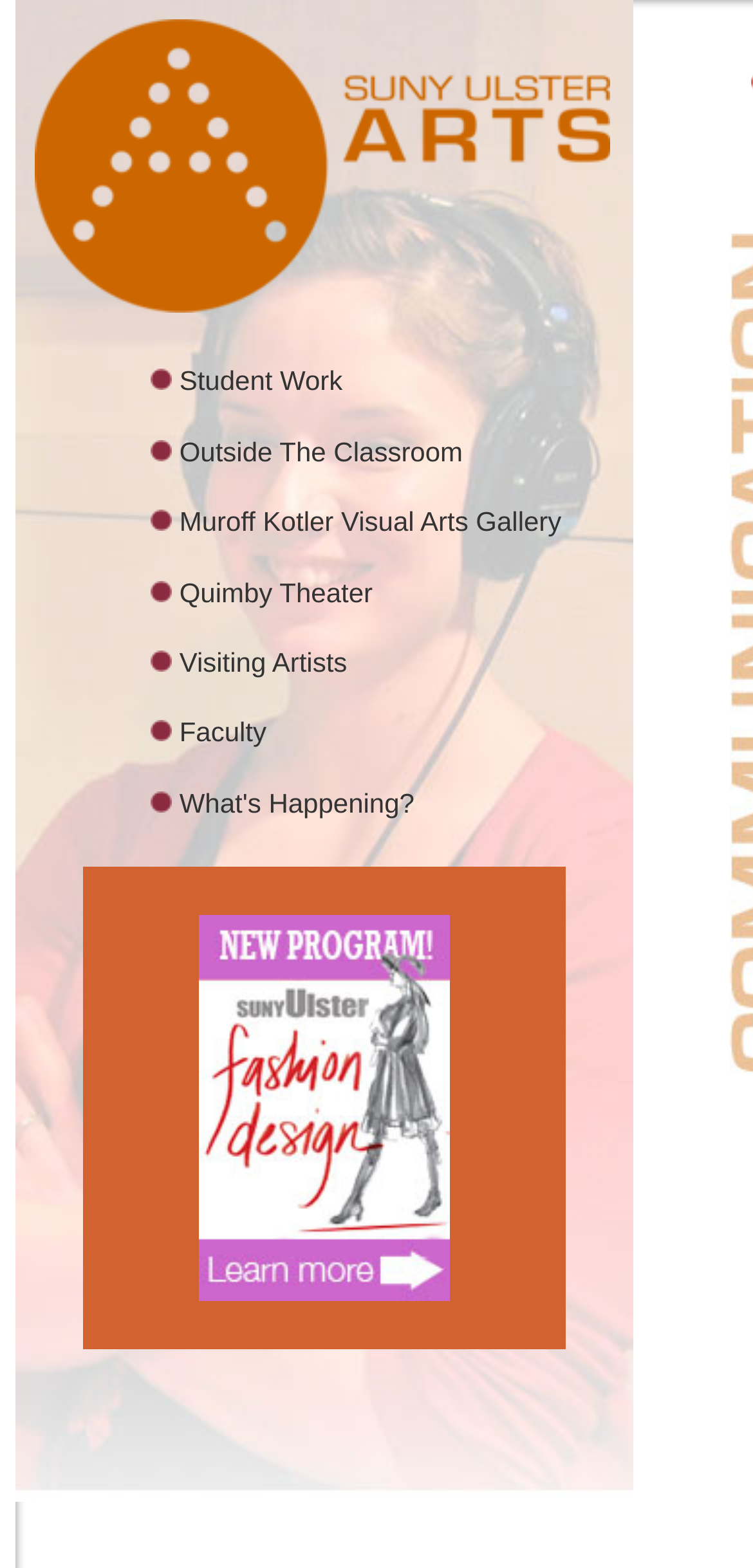From the webpage screenshot, predict the bounding box coordinates (top-left x, top-left y, bottom-right x, bottom-right y) for the UI element described here: parent_node: Student Work

[0.021, 0.196, 0.836, 0.217]